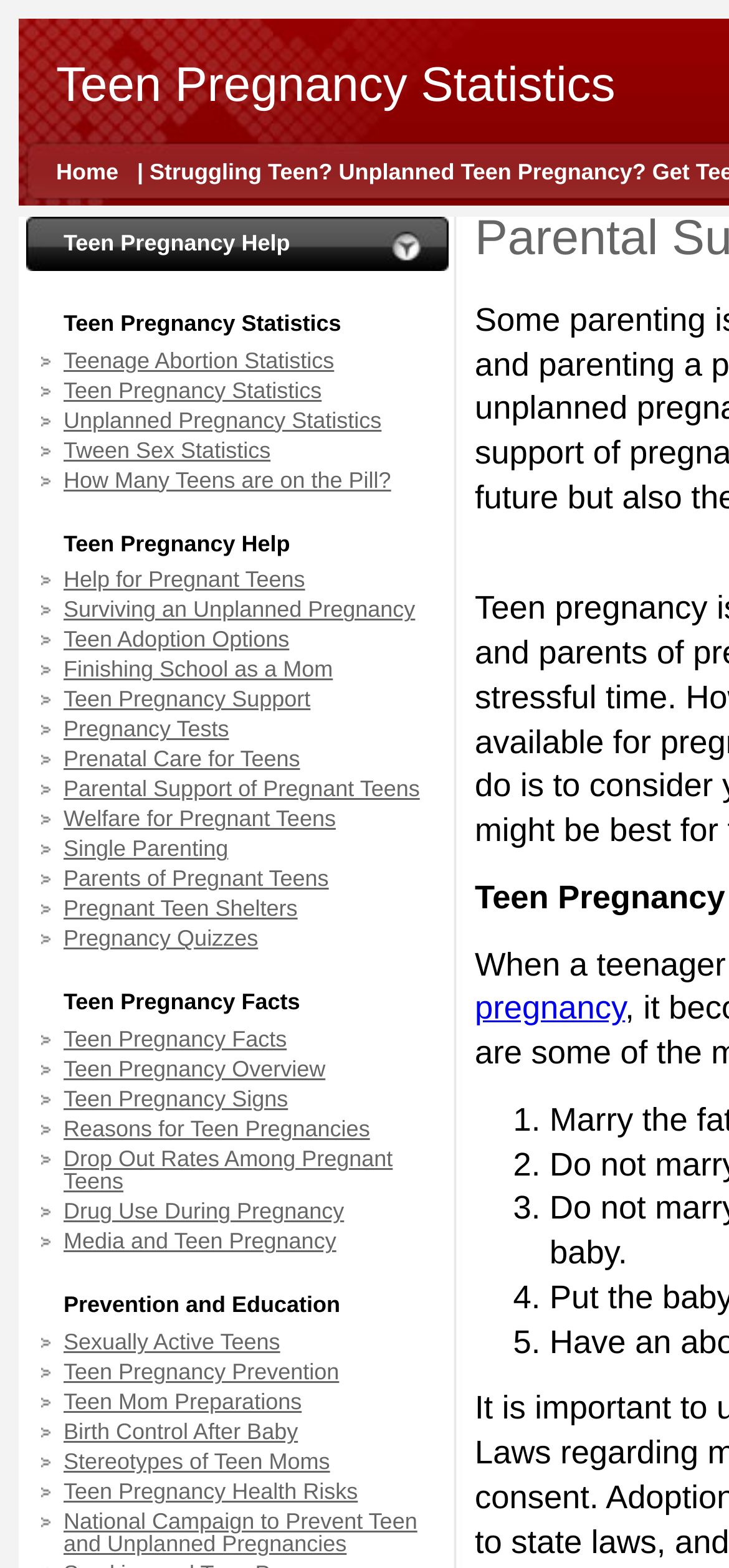Please determine the bounding box coordinates of the element to click in order to execute the following instruction: "Click on Teen Pregnancy Statistics". The coordinates should be four float numbers between 0 and 1, specified as [left, top, right, bottom].

[0.056, 0.241, 0.615, 0.256]